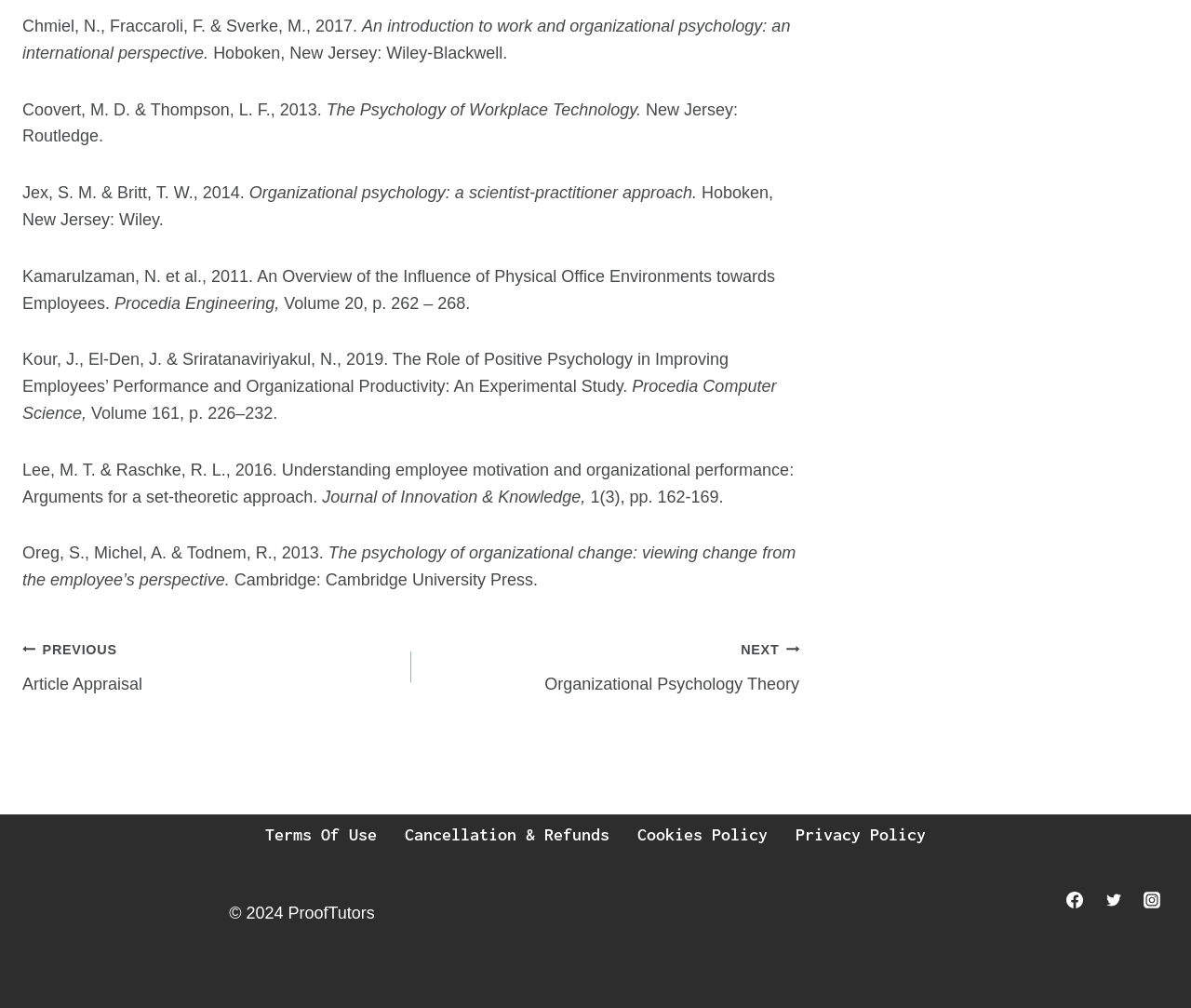Please answer the following question using a single word or phrase: 
What is the title of the first book?

An introduction to work and organizational psychology